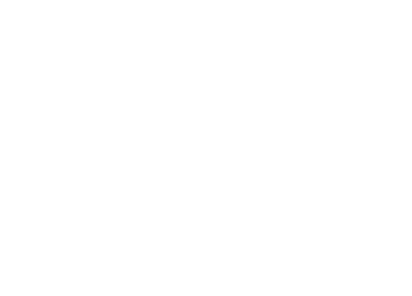What are the main categories of offerings at the venue?
Give a single word or phrase as your answer by examining the image.

Food, drinks, leisure, events